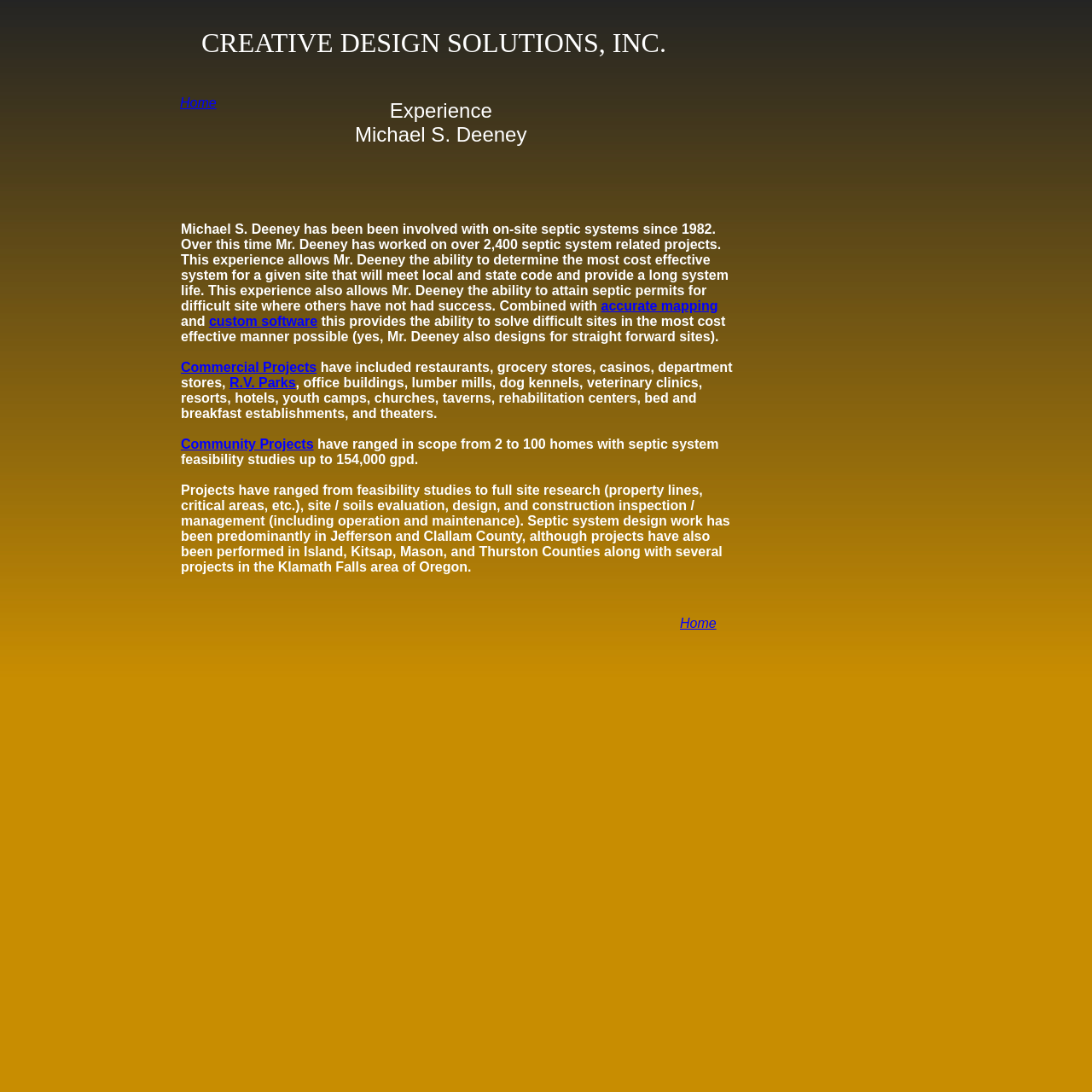Respond with a single word or phrase to the following question:
How many septic system related projects has Michael S. Deeney worked on?

Over 2,400